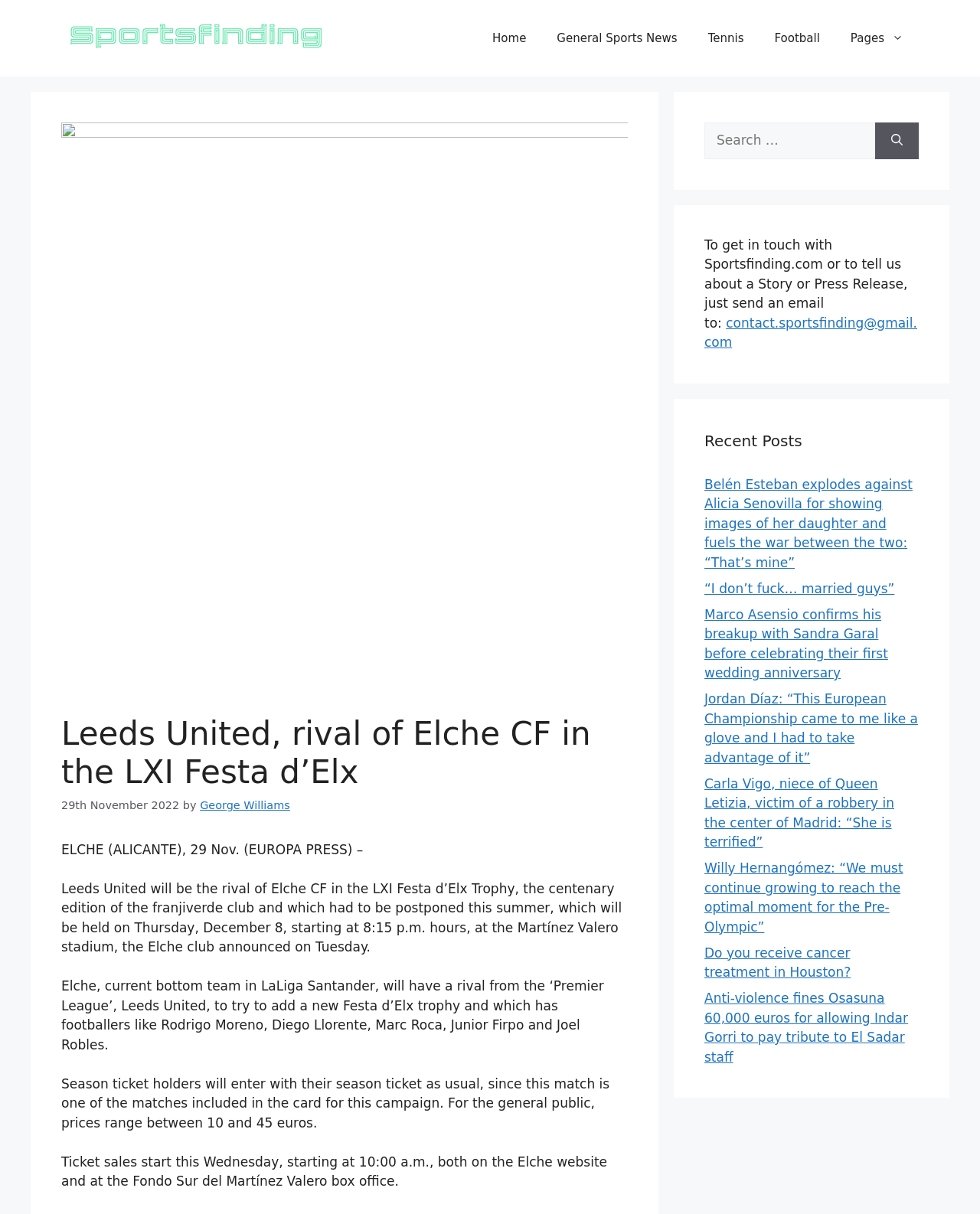Identify the bounding box coordinates for the UI element described by the following text: "Football". Provide the coordinates as four float numbers between 0 and 1, in the format [left, top, right, bottom].

[0.775, 0.013, 0.852, 0.05]